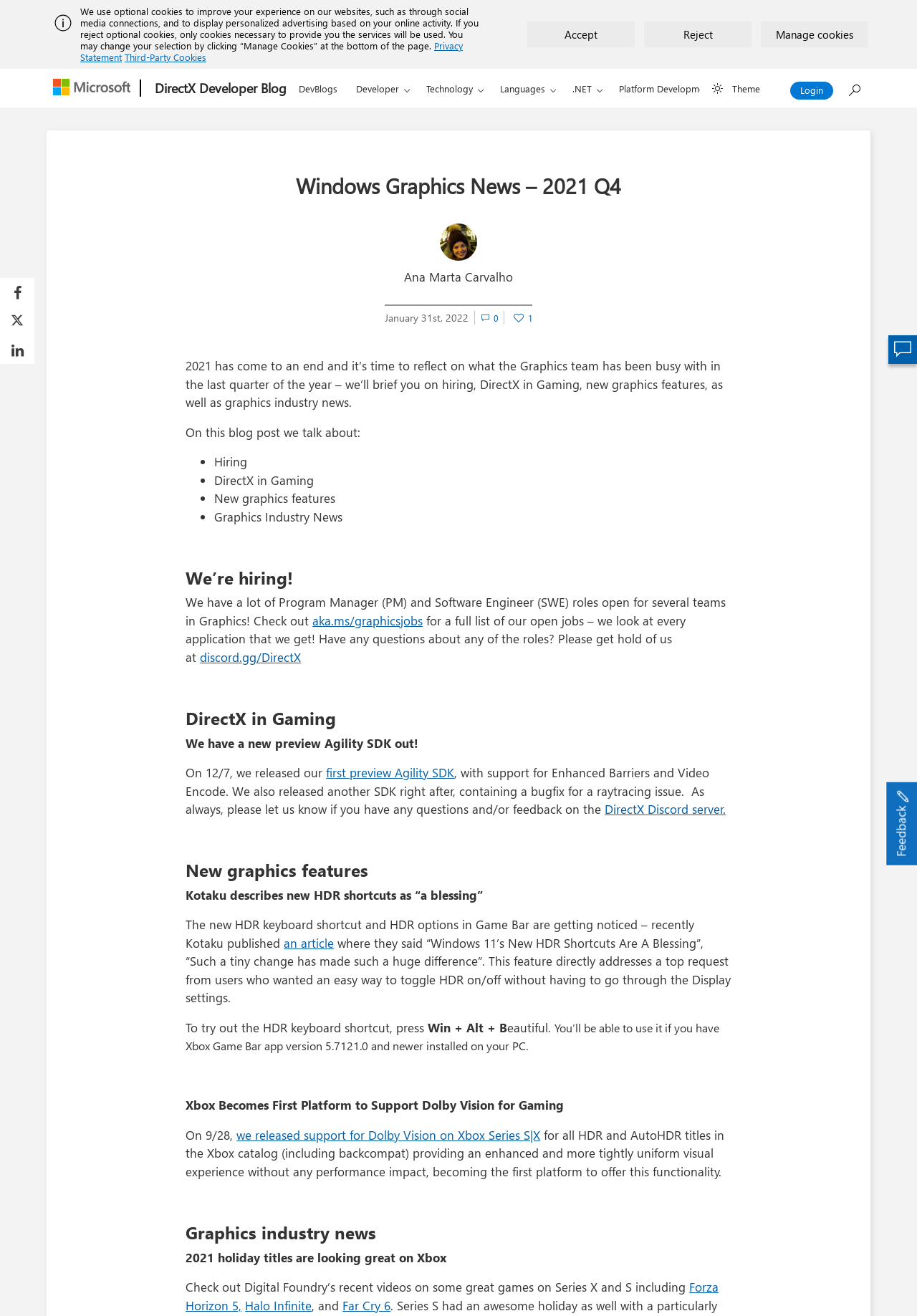Bounding box coordinates should be in the format (top-left x, top-left y, bottom-right x, bottom-right y) and all values should be floating point numbers between 0 and 1. Determine the bounding box coordinate for the UI element described as: first preview Agility SDK

[0.356, 0.581, 0.495, 0.593]